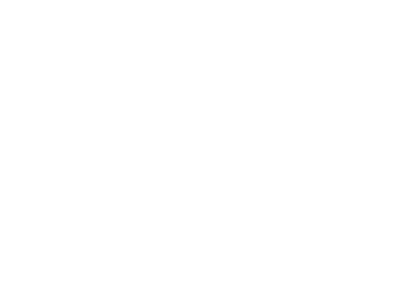What is the tone of the graphic?
Please ensure your answer to the question is detailed and covers all necessary aspects.

The graphic features a playful representation of a video game controller, highlighting elements of fun and interactivity, which suggests a playful tone that invites users to engage with the gaming content.